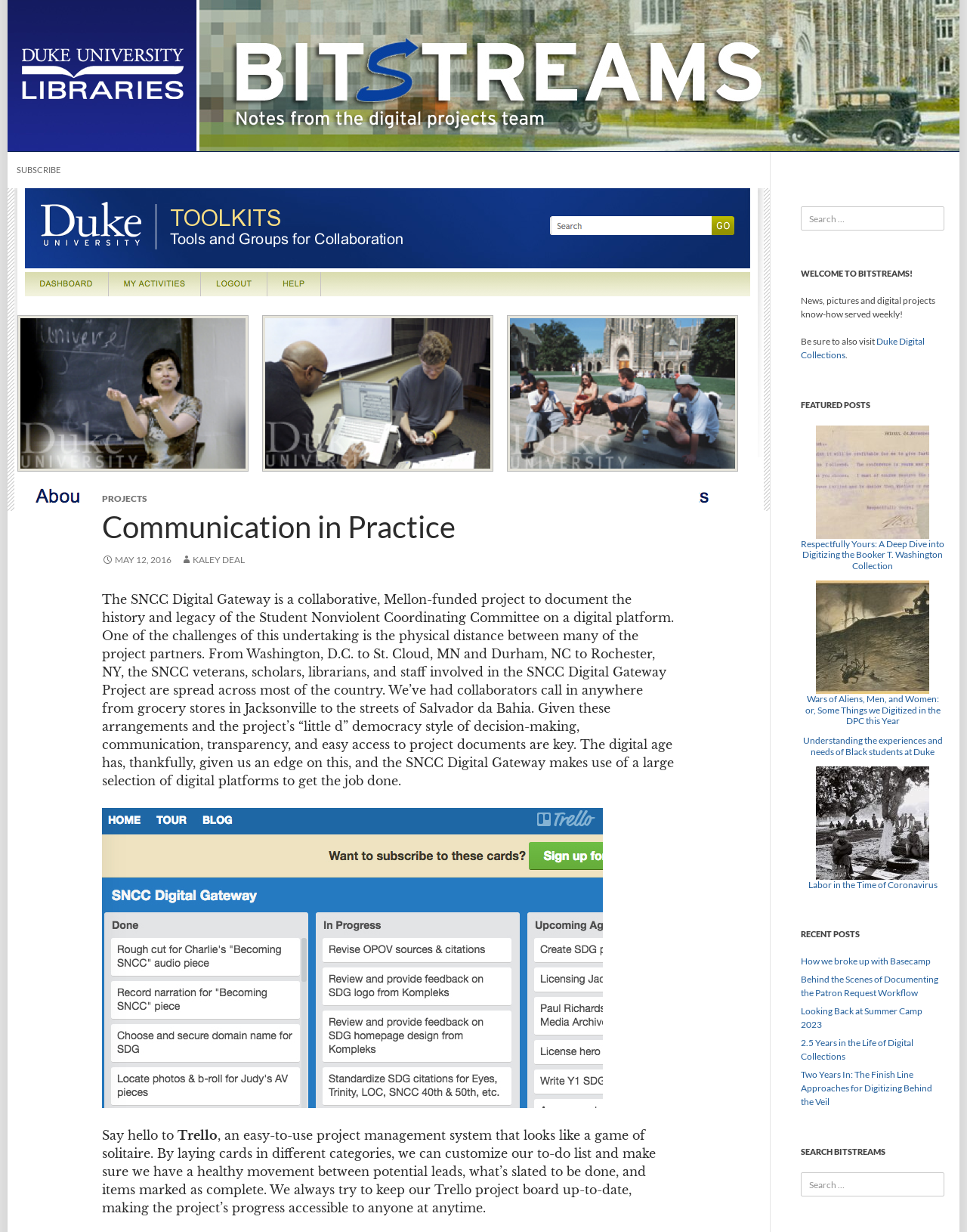How many featured posts are displayed on the webpage?
Answer the question with as much detail as you can, using the image as a reference.

The question asks for the number of featured posts displayed on the webpage. By looking at the webpage, we can see that there are four featured posts, each with a descriptive image and a title.